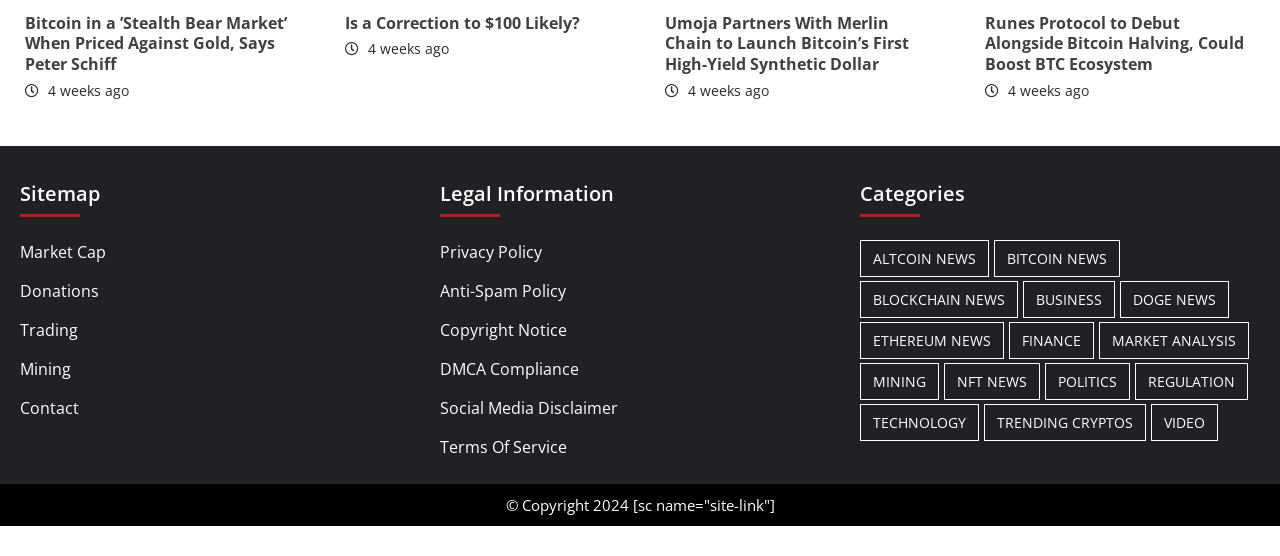Based on the provided description, "Mining", find the bounding box of the corresponding UI element in the screenshot.

[0.672, 0.653, 0.734, 0.719]